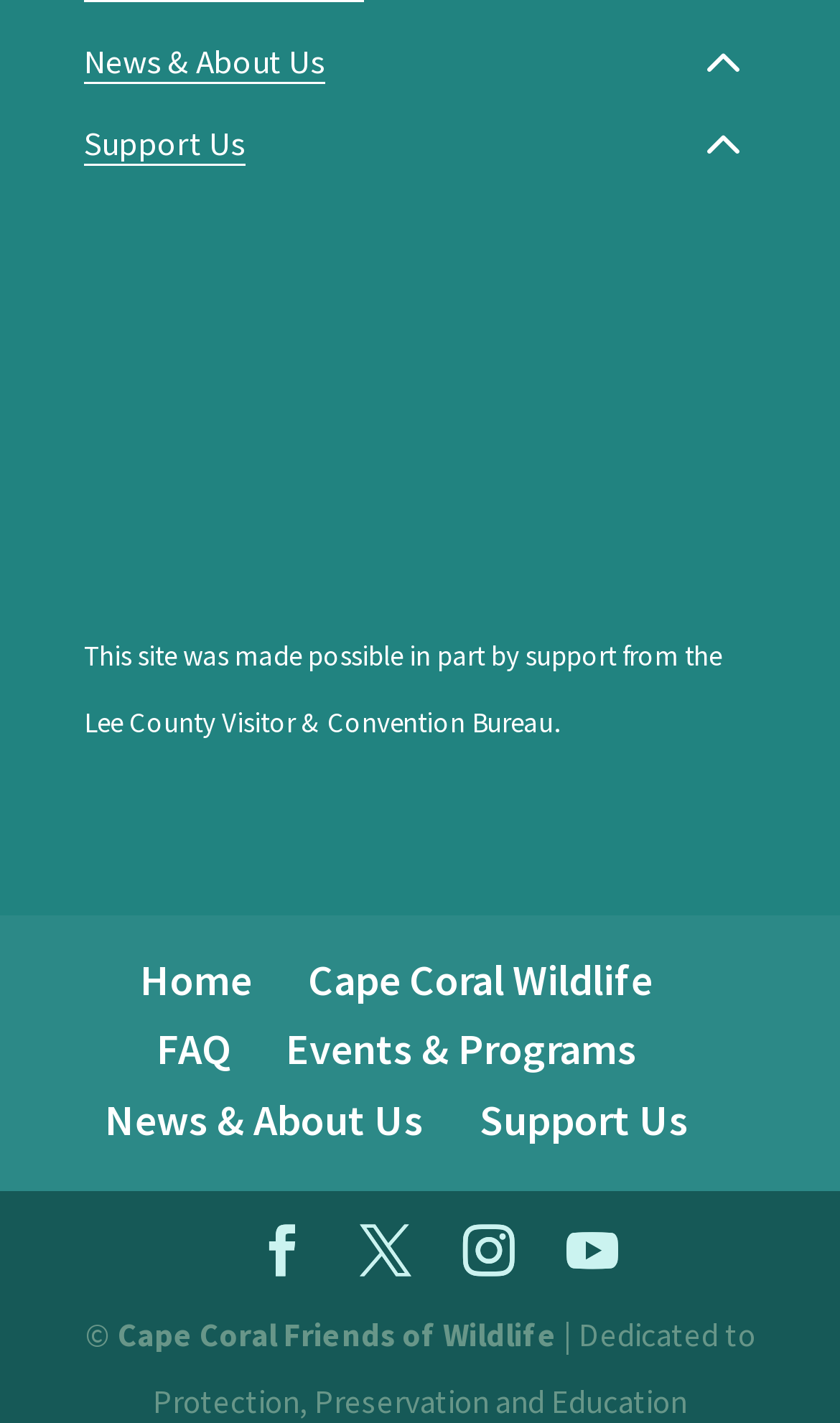What is the copyright symbol?
Using the picture, provide a one-word or short phrase answer.

©